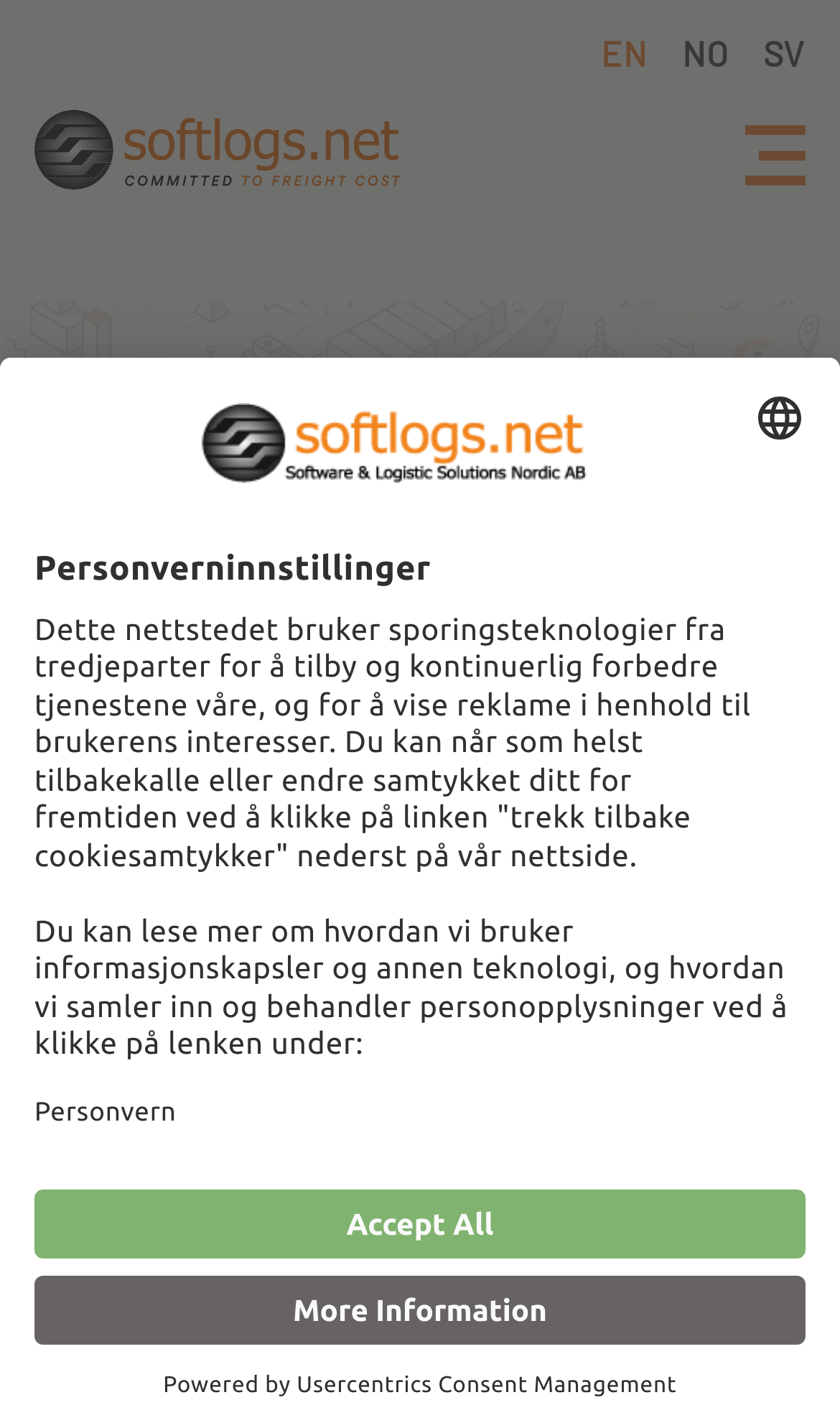What is the topic of the webpage?
Using the screenshot, give a one-word or short phrase answer.

Logistic solutions